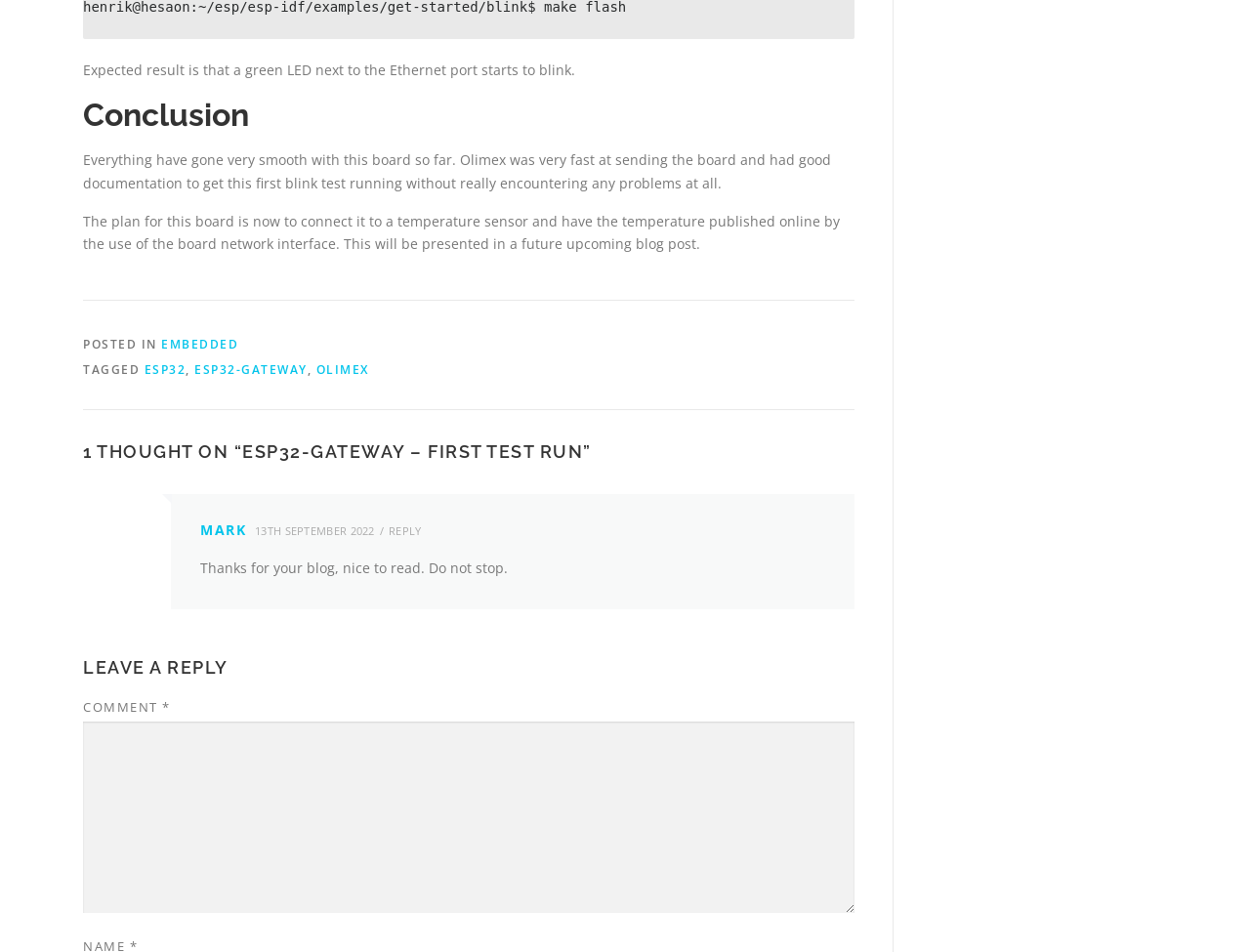Using the provided element description "parent_node: COMMENT * name="comment"", determine the bounding box coordinates of the UI element.

[0.066, 0.758, 0.684, 0.96]